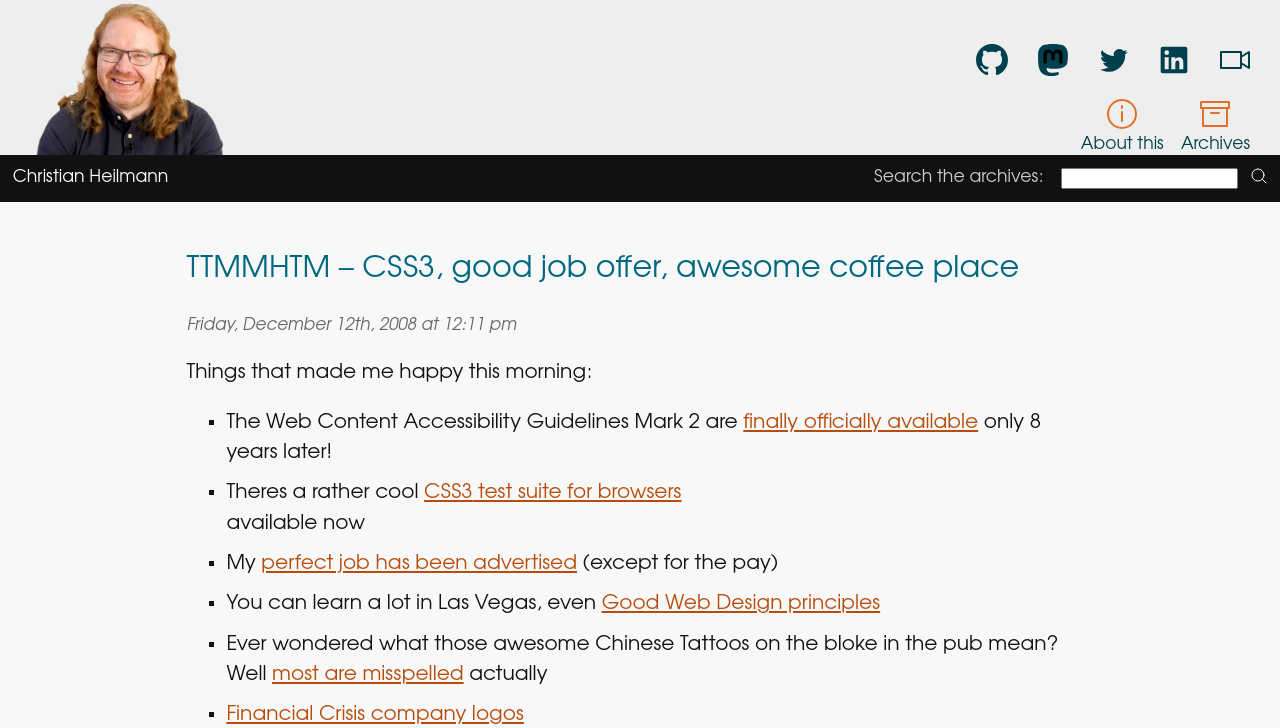Reply to the question with a single word or phrase:
What is the date mentioned in the webpage?

Friday, December 12th, 2008